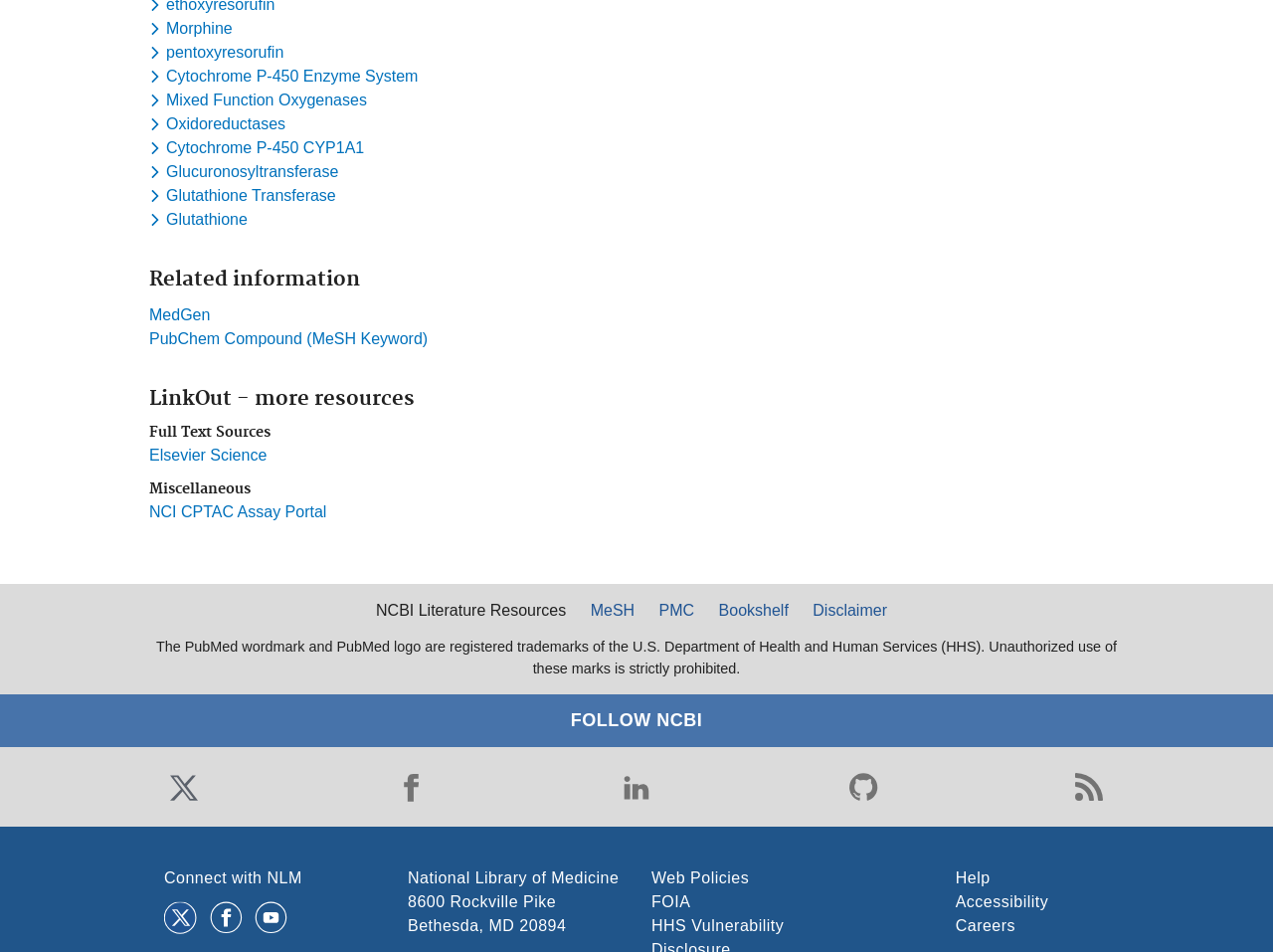Determine the bounding box coordinates of the clickable region to follow the instruction: "Explore the 'Christian Resources' link".

None